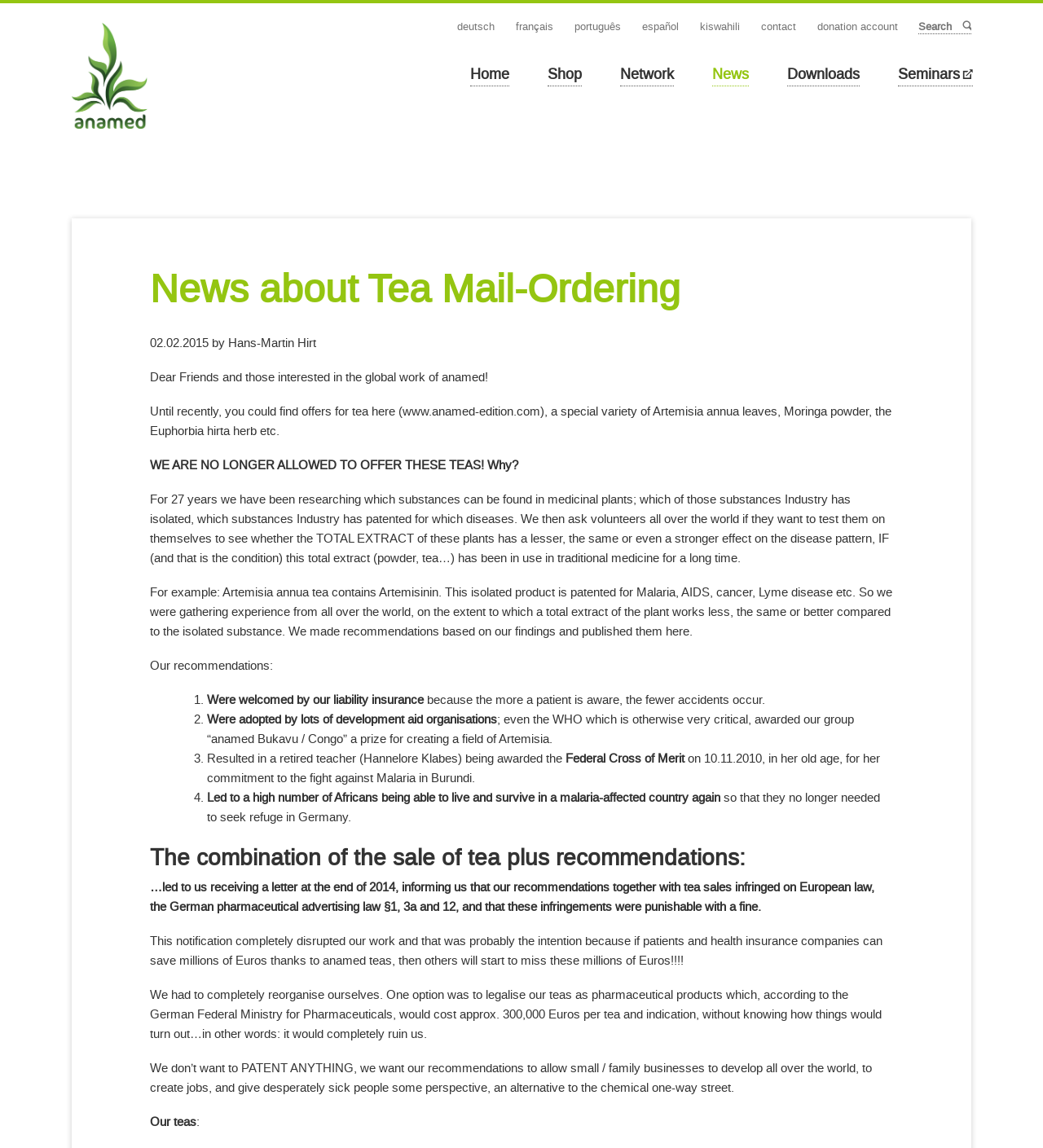Determine the bounding box coordinates for the area that should be clicked to carry out the following instruction: "Click the 'News' link".

[0.683, 0.055, 0.718, 0.075]